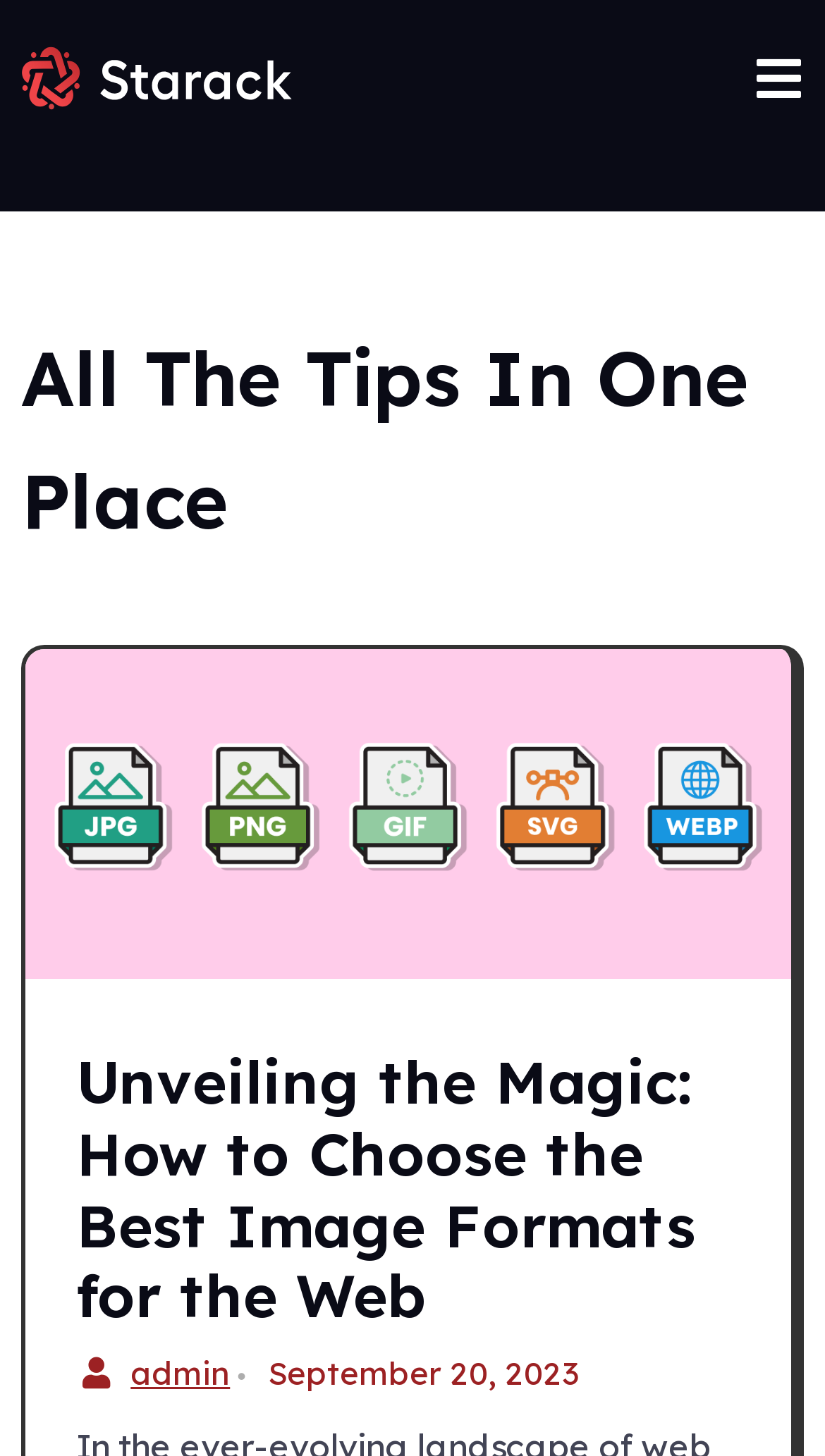What is the category of the blog post?
Refer to the image and give a detailed answer to the question.

I found the category of the blog post by looking at the heading element with the text 'All The Tips In One Place' and inferring that the blog post is related to tips.